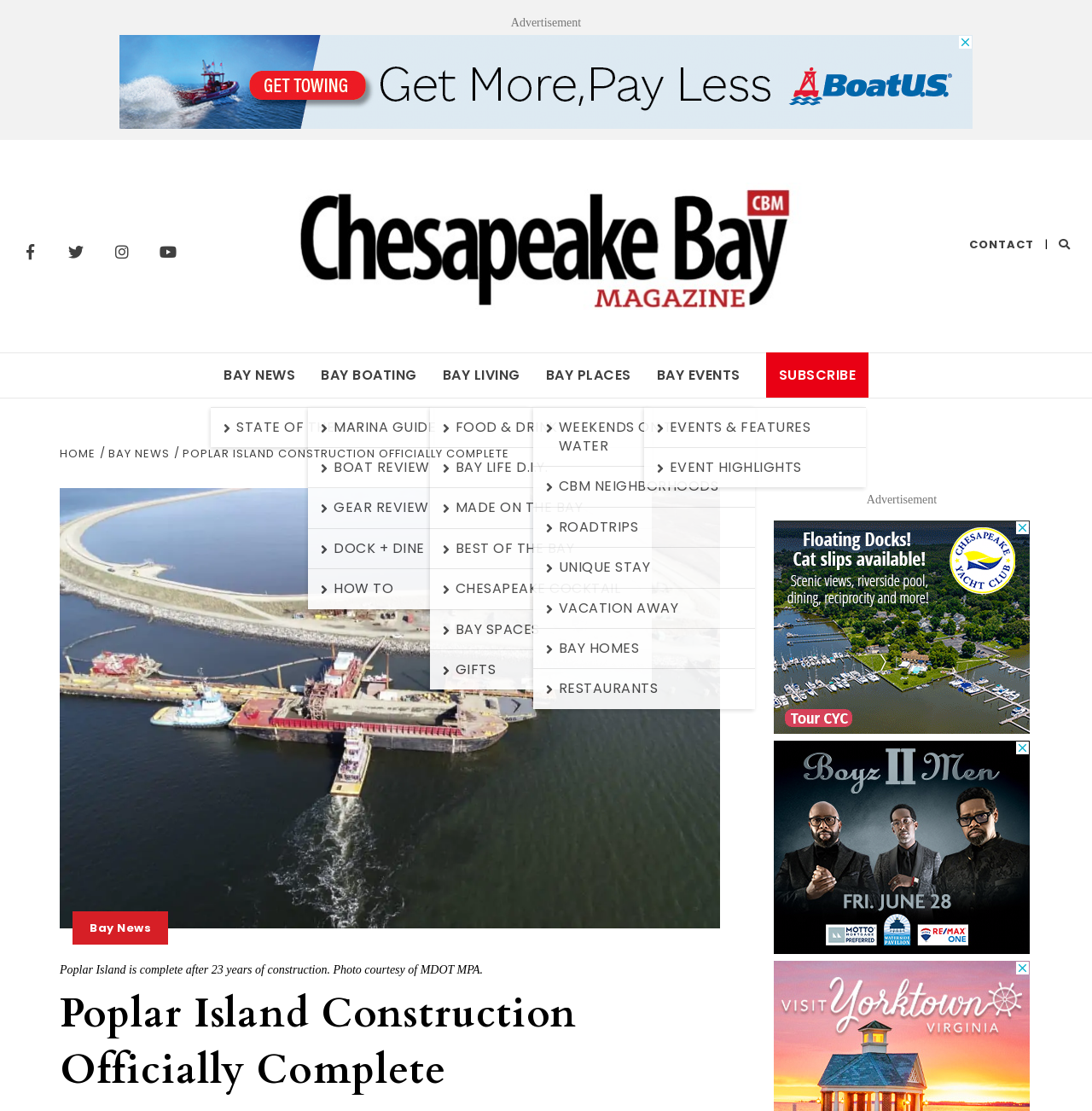Explain the features and main sections of the webpage comprehensively.

The webpage is about Poplar Island, which has been rebuilt using dredged materials, a historic milestone on the Chesapeake Bay. 

At the top of the page, there is an advertisement banner. Below it, there are social media links, including Facebook, Twitter, Instagram, and Youtube, aligned horizontally. 

To the right of the social media links, there is a logo of Chesapeake Bay Magazine, accompanied by a link to the magazine's homepage. Above the logo, there is a link to "CHESAPEAKE BAY MAGAZINE" and a text "THE BEST OF THE BAY". 

On the top-right corner, there are links to "CONTACT" and a search icon. 

Below the logo, there are several links to different sections of the magazine, including "BAY NEWS", "BAY BOATING", "BAY LIVING", "BAY PLACES", "BAY EVENTS", and "SUBSCRIBE", arranged horizontally. 

Underneath these links, there is a navigation bar with breadcrumbs, showing the path from "HOME" to the current article, "POPLAR ISLAND CONSTRUCTION OFFICIALLY COMPLETE". 

The main content of the webpage is an article about the completion of Poplar Island's construction. The article has a heading "Poplar Island Construction Officially Complete" and a subheading "Bay News". There is a photo of Poplar Island, courtesy of MDOT MPA, with a caption describing the image. The article's text is below the image. 

On the right side of the article, there are two advertisement banners, one above the other.